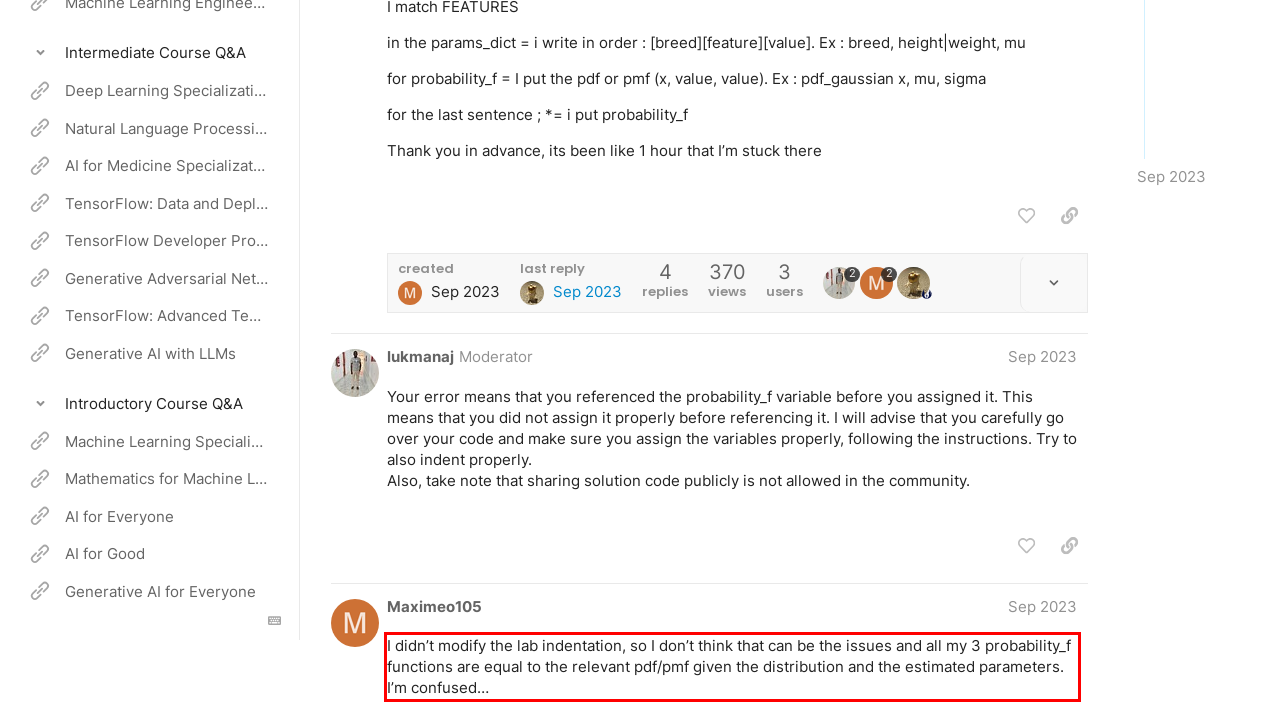View the screenshot of the webpage and identify the UI element surrounded by a red bounding box. Extract the text contained within this red bounding box.

I didn’t modify the lab indentation, so I don’t think that can be the issues and all my 3 probability_f functions are equal to the relevant pdf/pmf given the distribution and the estimated parameters. I’m confused…